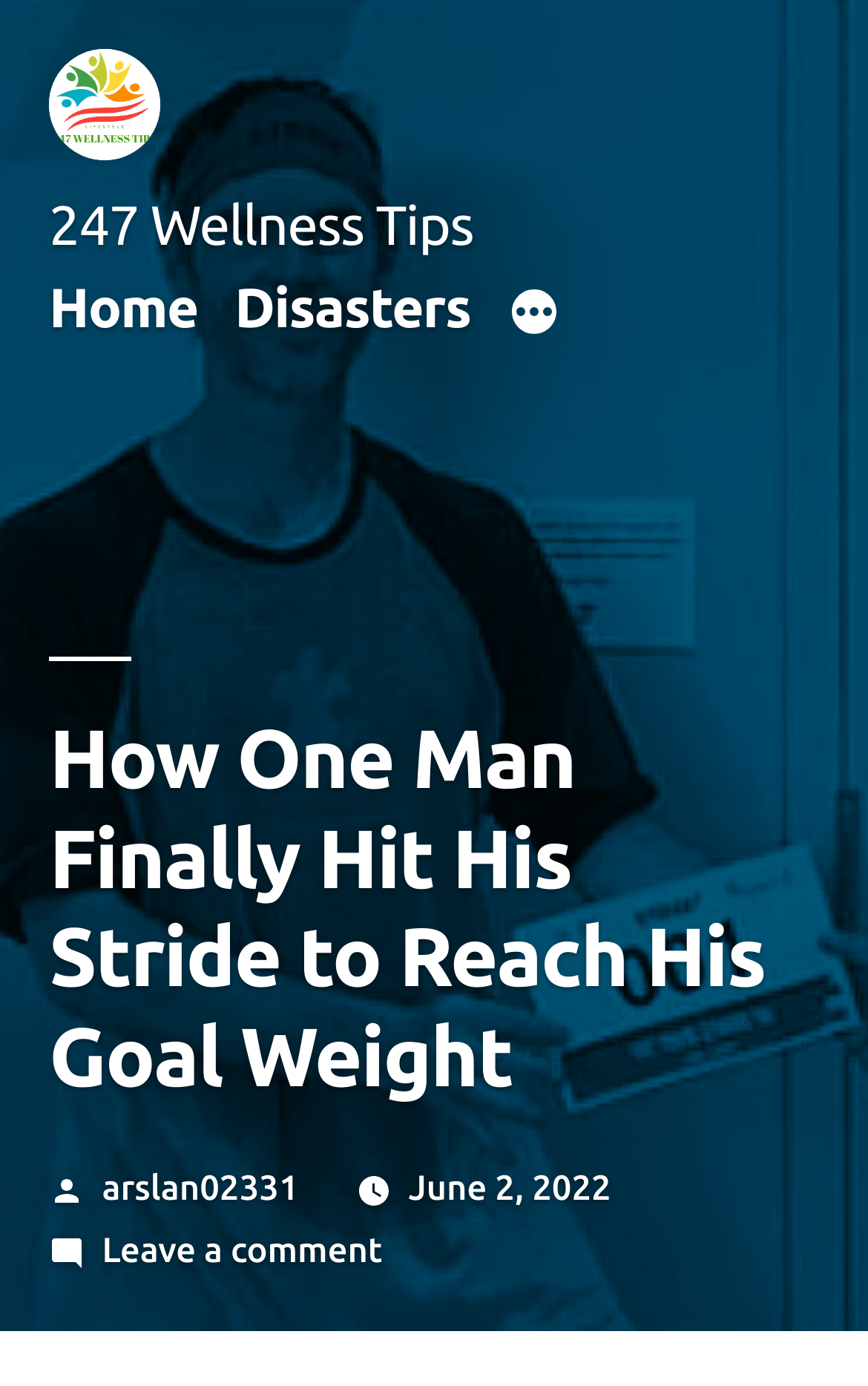Identify the bounding box for the given UI element using the description provided. Coordinates should be in the format (top-left x, top-left y, bottom-right x, bottom-right y) and must be between 0 and 1. Here is the description: Home

[0.056, 0.198, 0.228, 0.243]